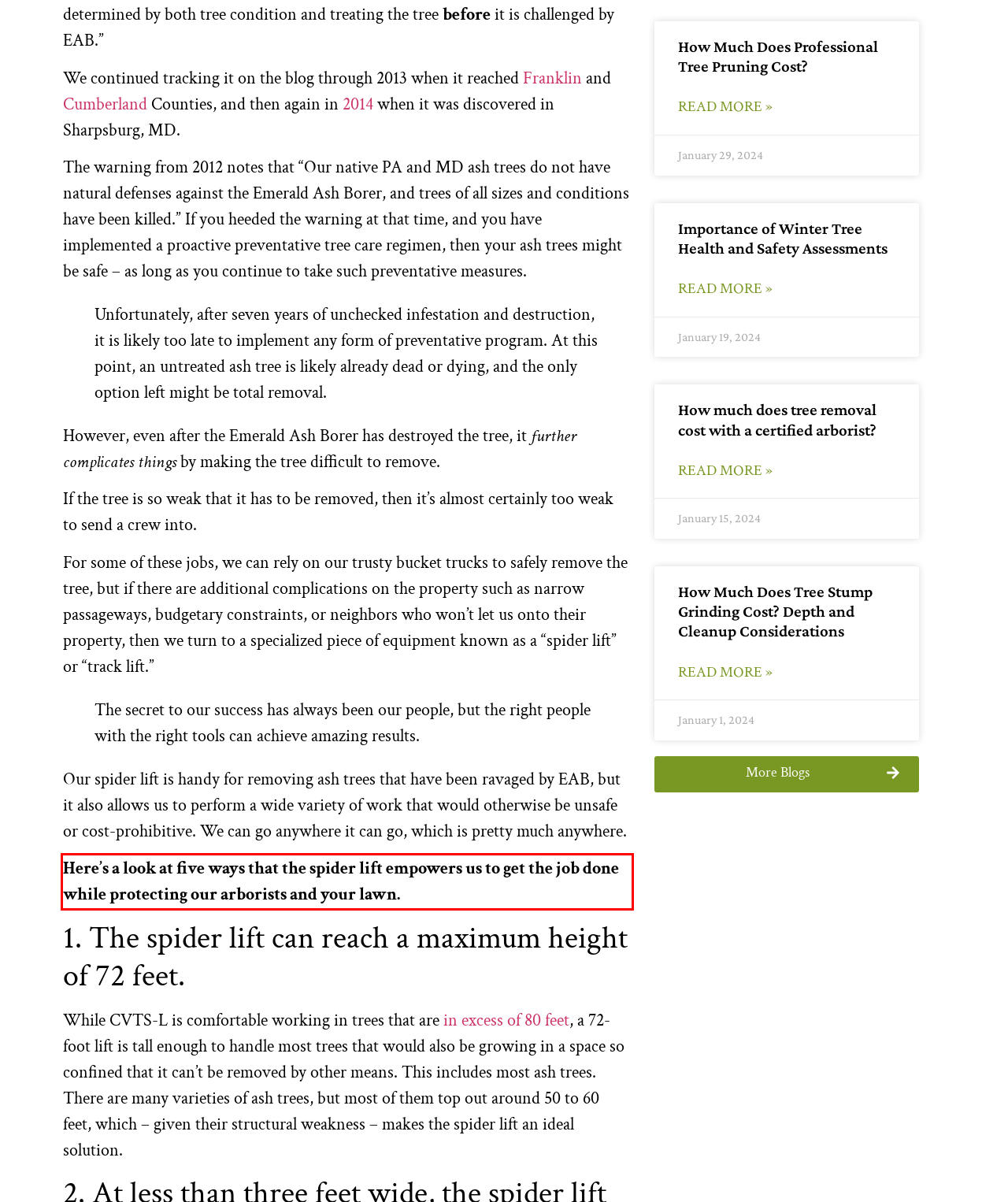Examine the screenshot of the webpage, locate the red bounding box, and perform OCR to extract the text contained within it.

Here’s a look at five ways that the spider lift empowers us to get the job done while protecting our arborists and your lawn.